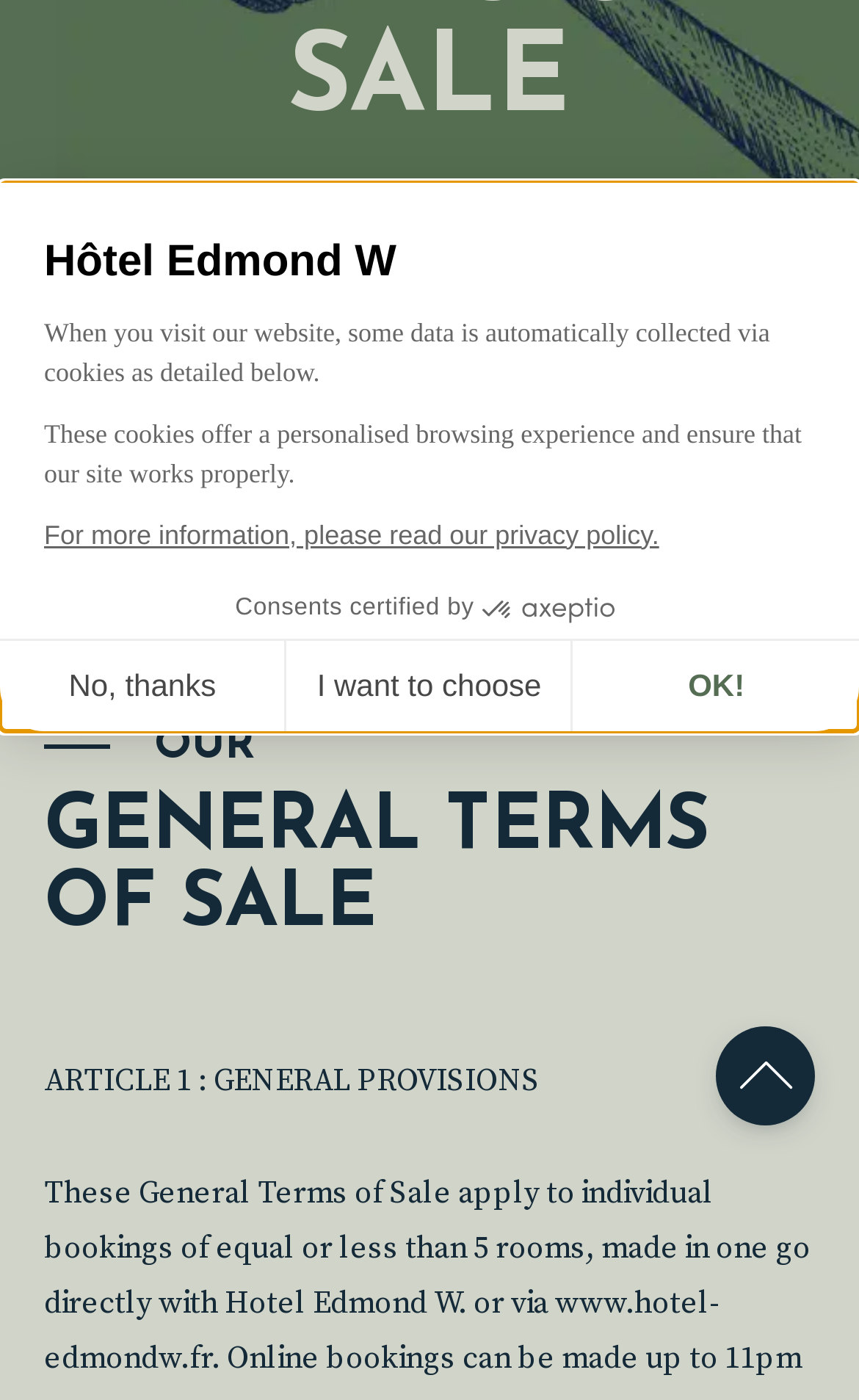Identify and provide the bounding box for the element described by: "DUNG - KL, Malaysia".

None